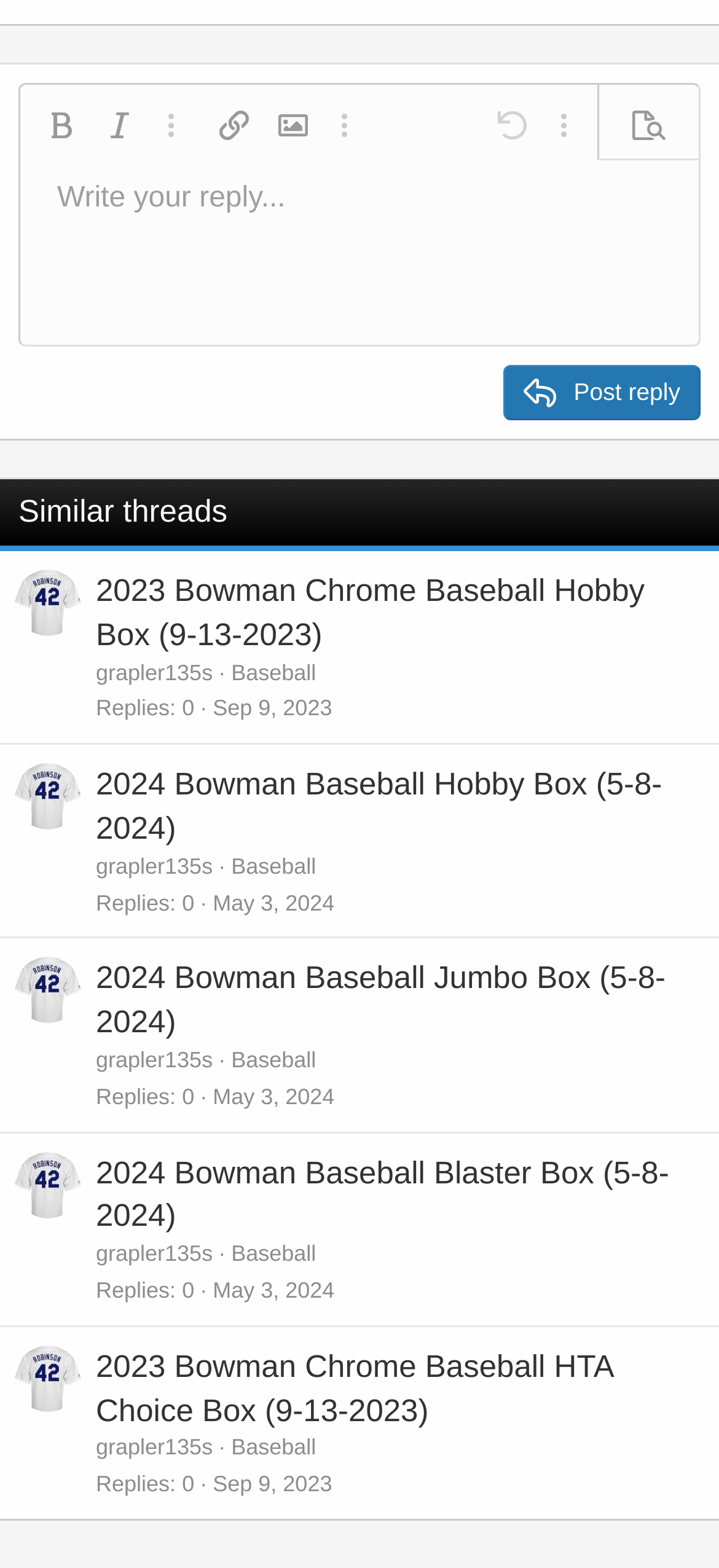Use a single word or phrase to answer the question: 
What is the purpose of the 'Post reply' button?

To post a reply